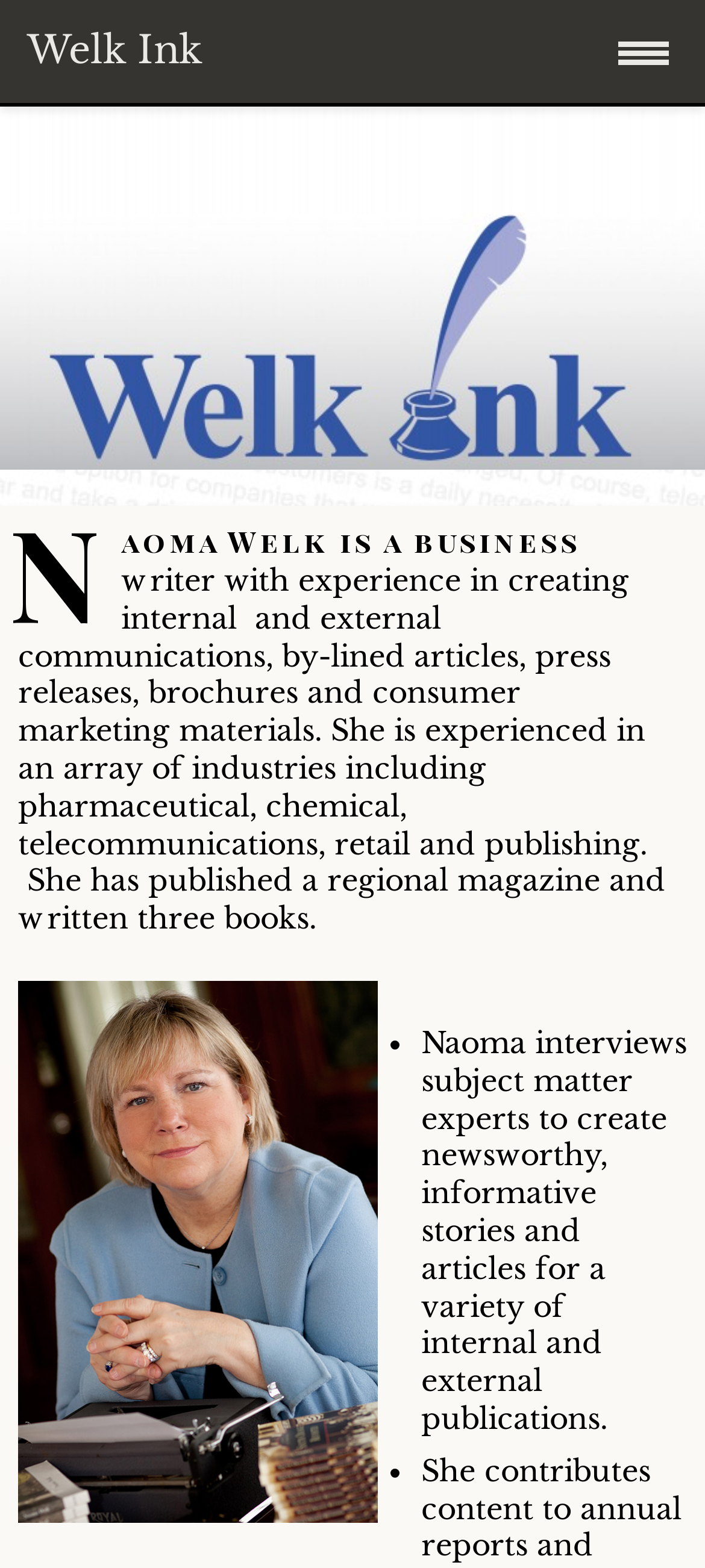How many books has Naoma Welk written?
Please look at the screenshot and answer using one word or phrase.

Three